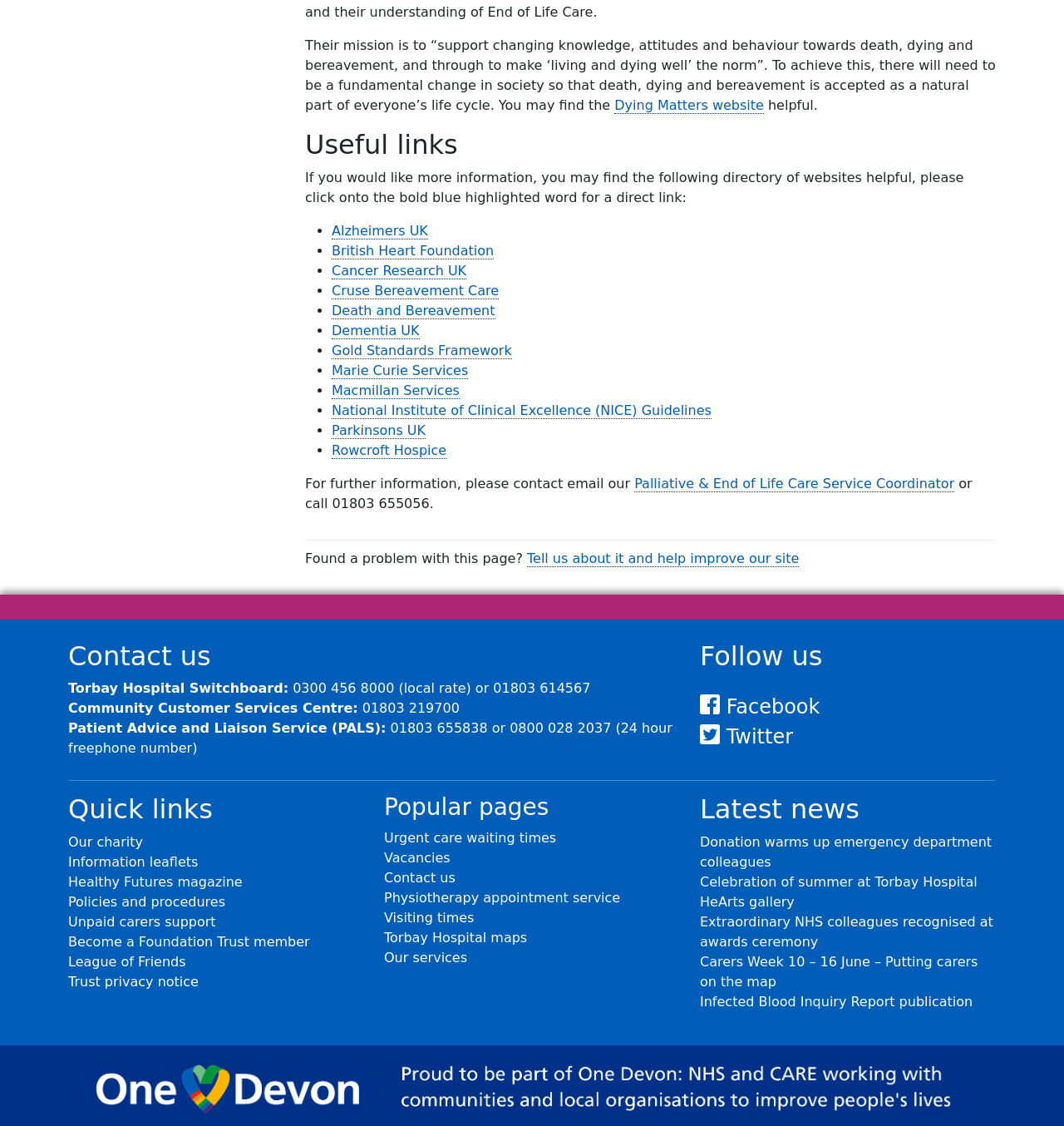Answer the question with a single word or phrase: 
How can I provide feedback about a problem with this page?

Tell us about it and help improve our site